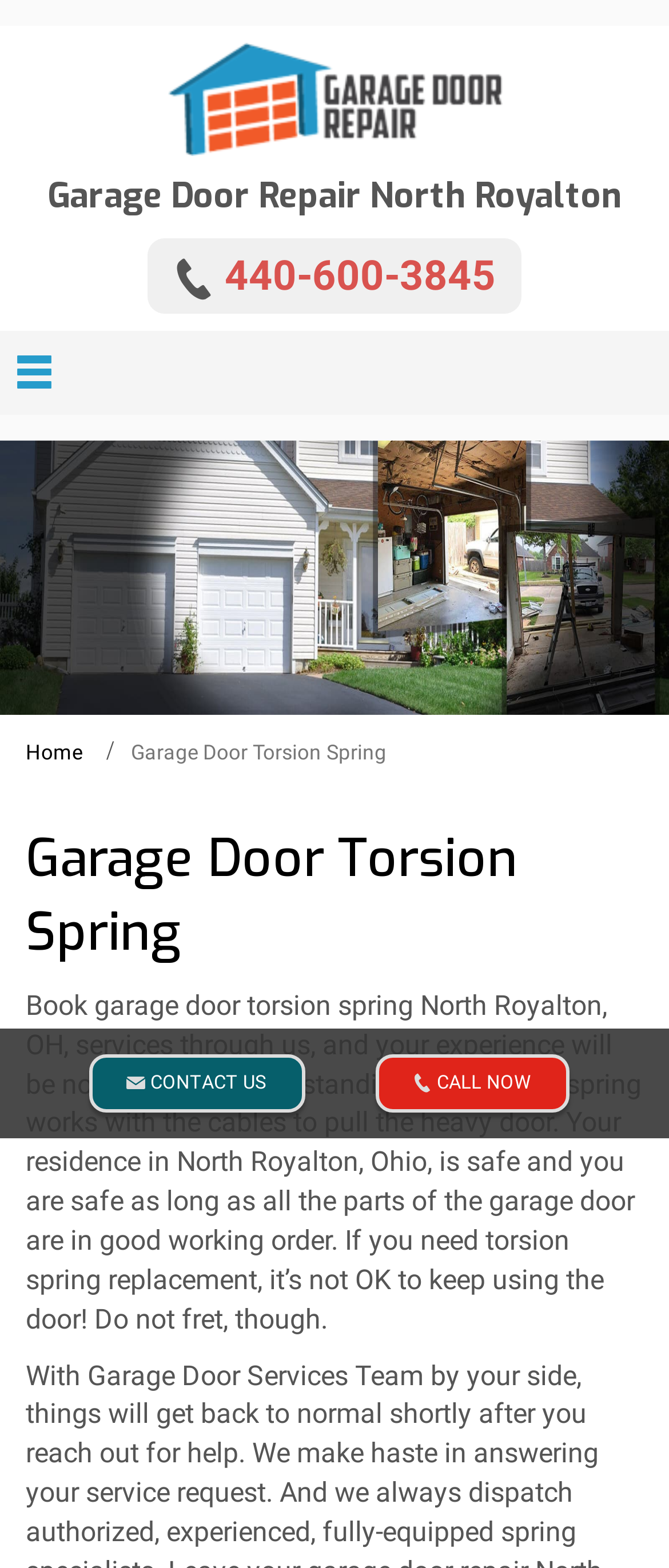Respond with a single word or phrase for the following question: 
What is the purpose of the torsion spring in a garage door?

To pull the heavy door with cables